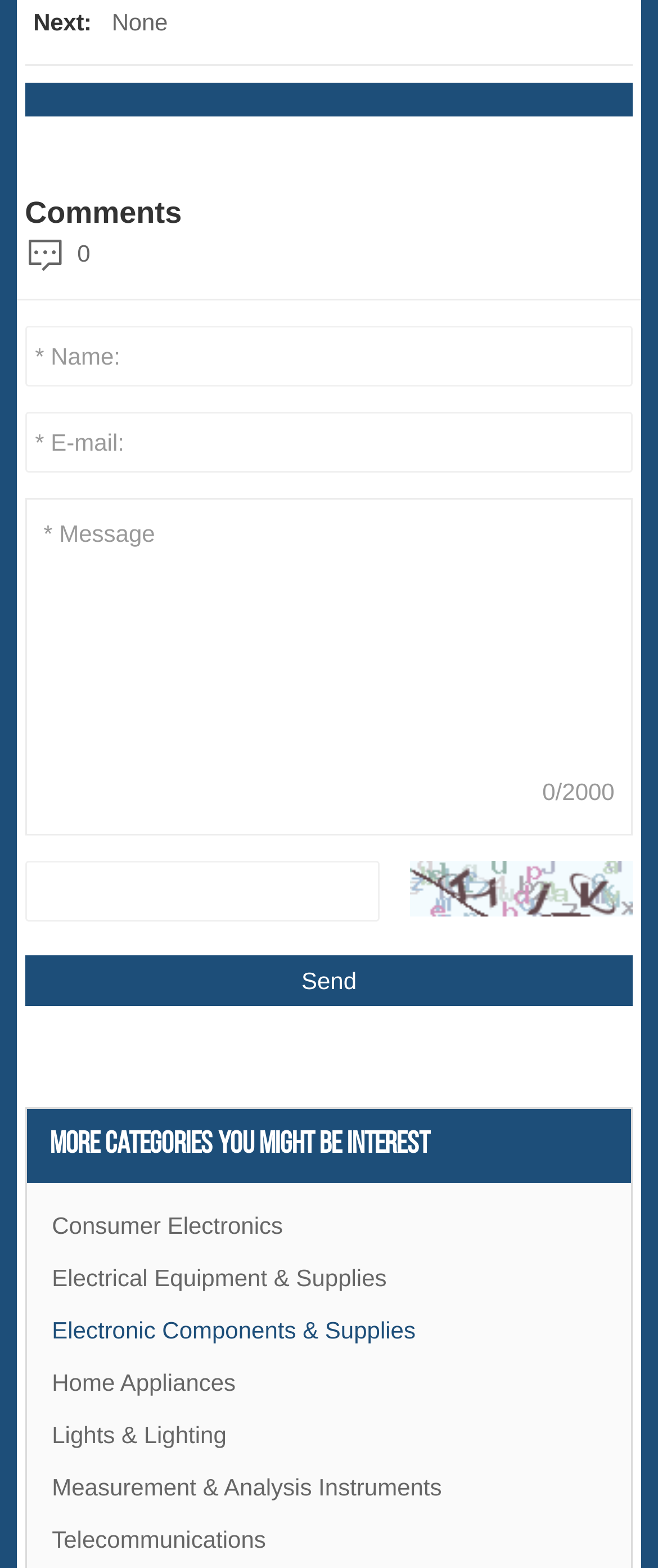What is the function of the 'Send' button?
Based on the image content, provide your answer in one word or a short phrase.

Submit form